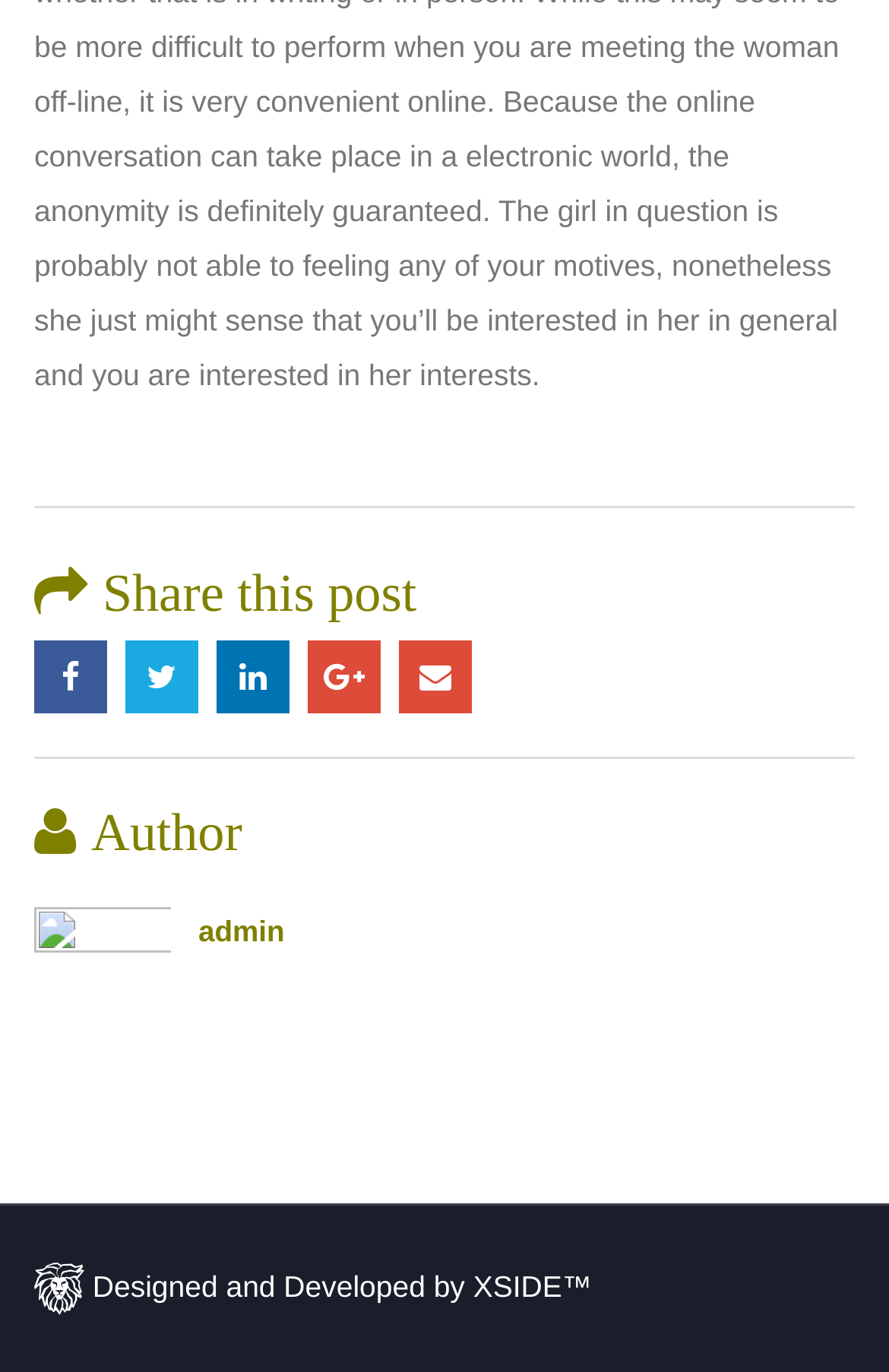Identify the bounding box coordinates for the UI element described as follows: "Designed and Developed by XSIDE™". Ensure the coordinates are four float numbers between 0 and 1, formatted as [left, top, right, bottom].

[0.038, 0.928, 0.666, 0.949]